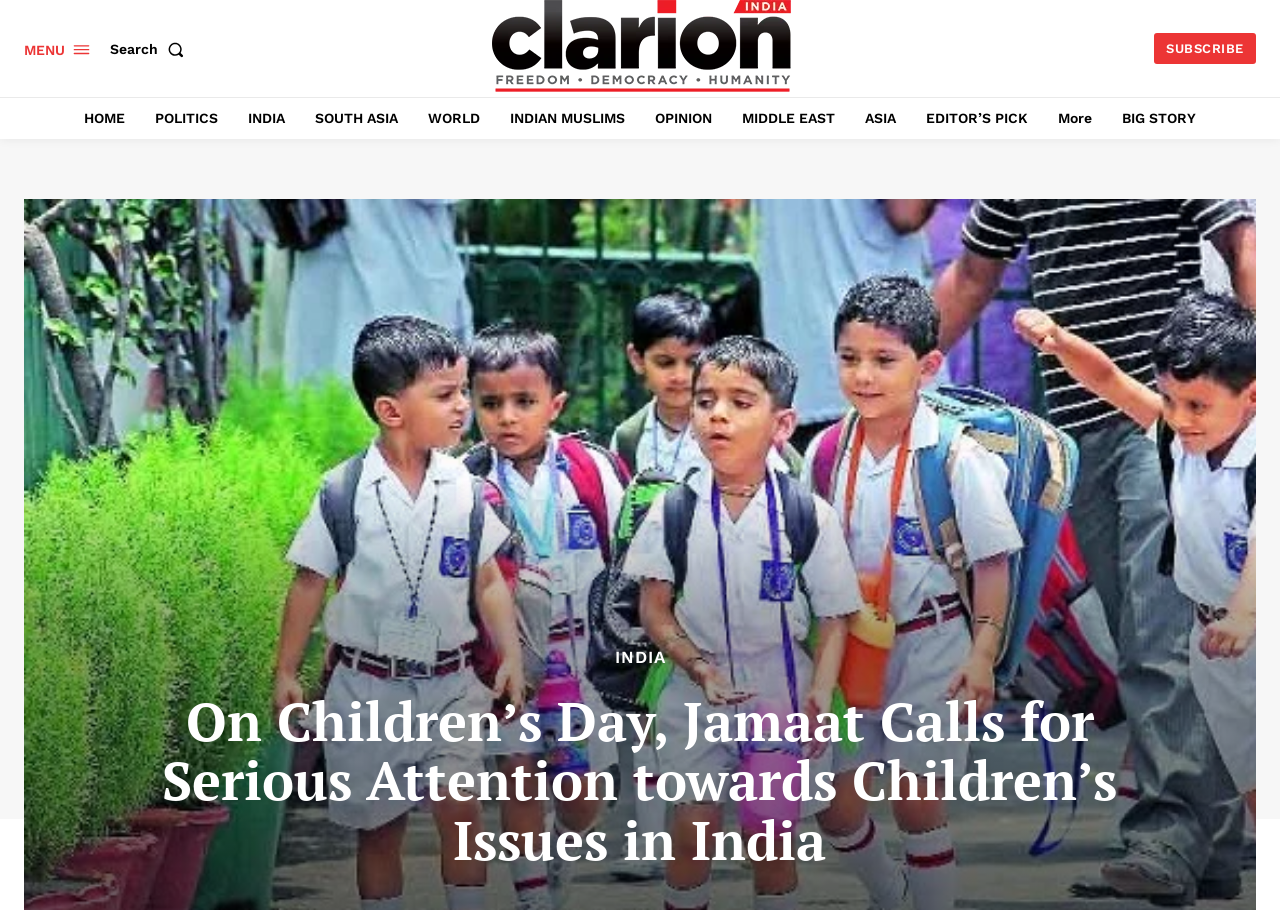Answer succinctly with a single word or phrase:
Is there a subscription option available?

Yes